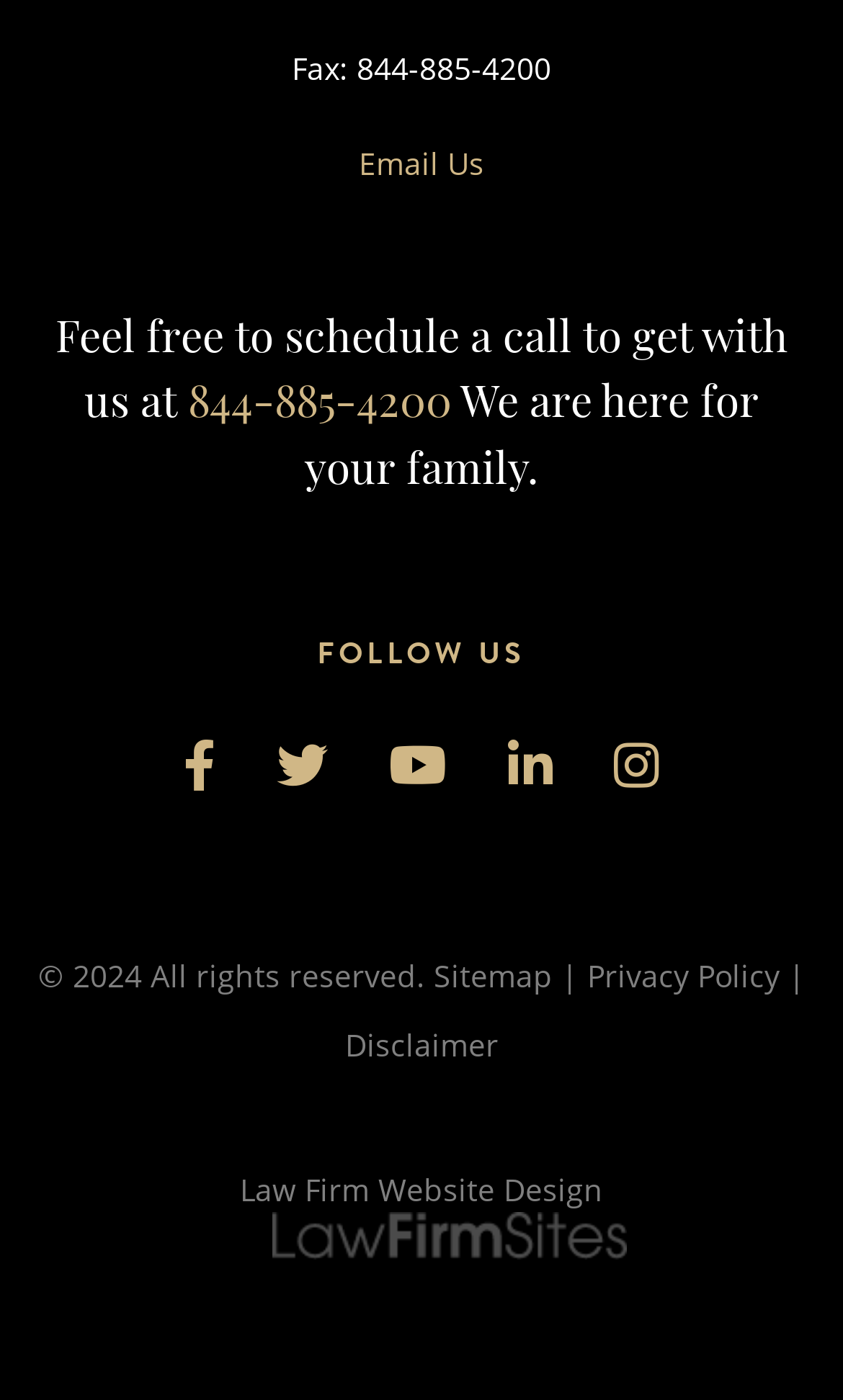What is the copyright year?
Using the image provided, answer with just one word or phrase.

2024